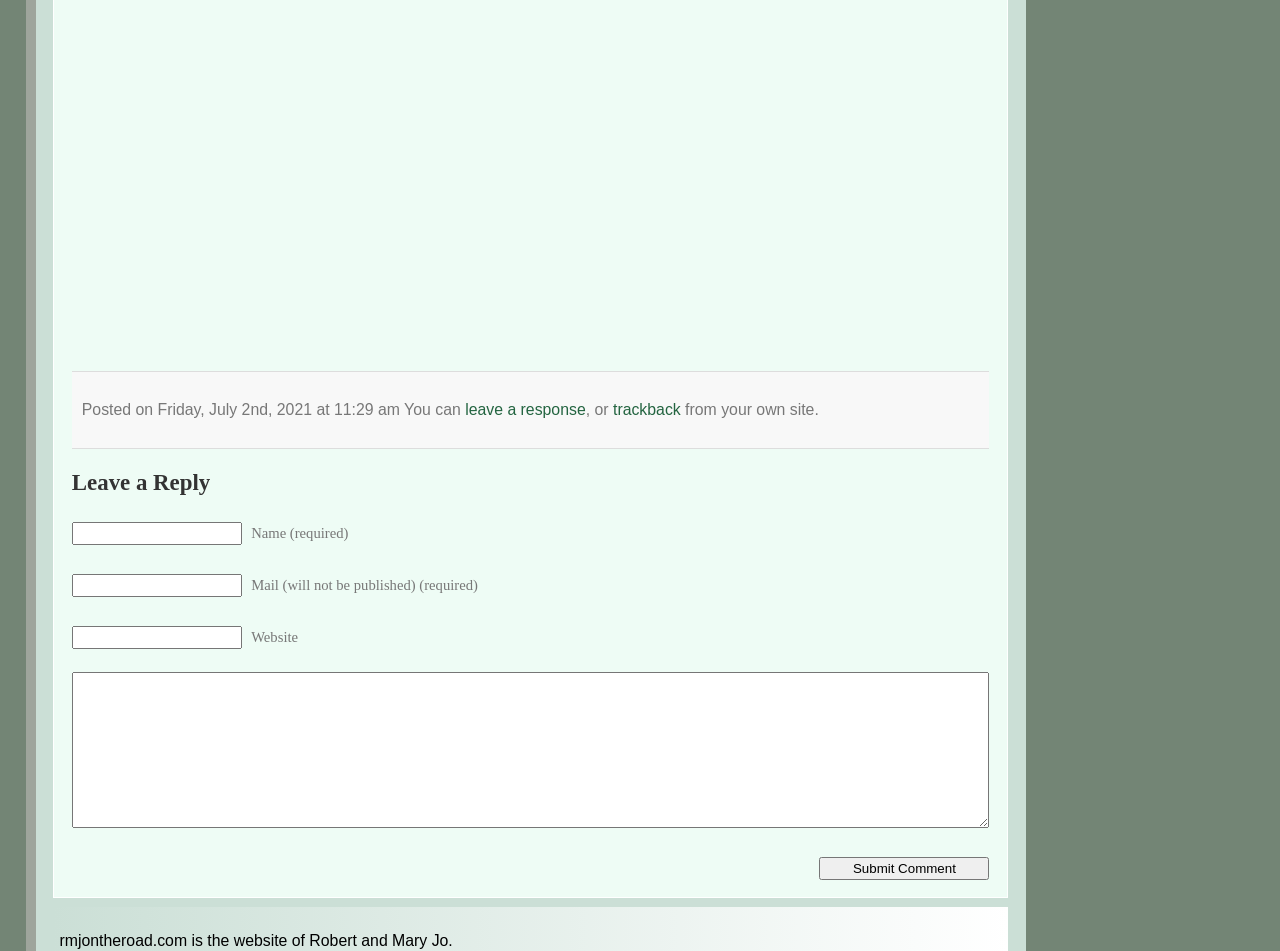Can users leave a response on this webpage? Based on the image, give a response in one word or a short phrase.

Yes